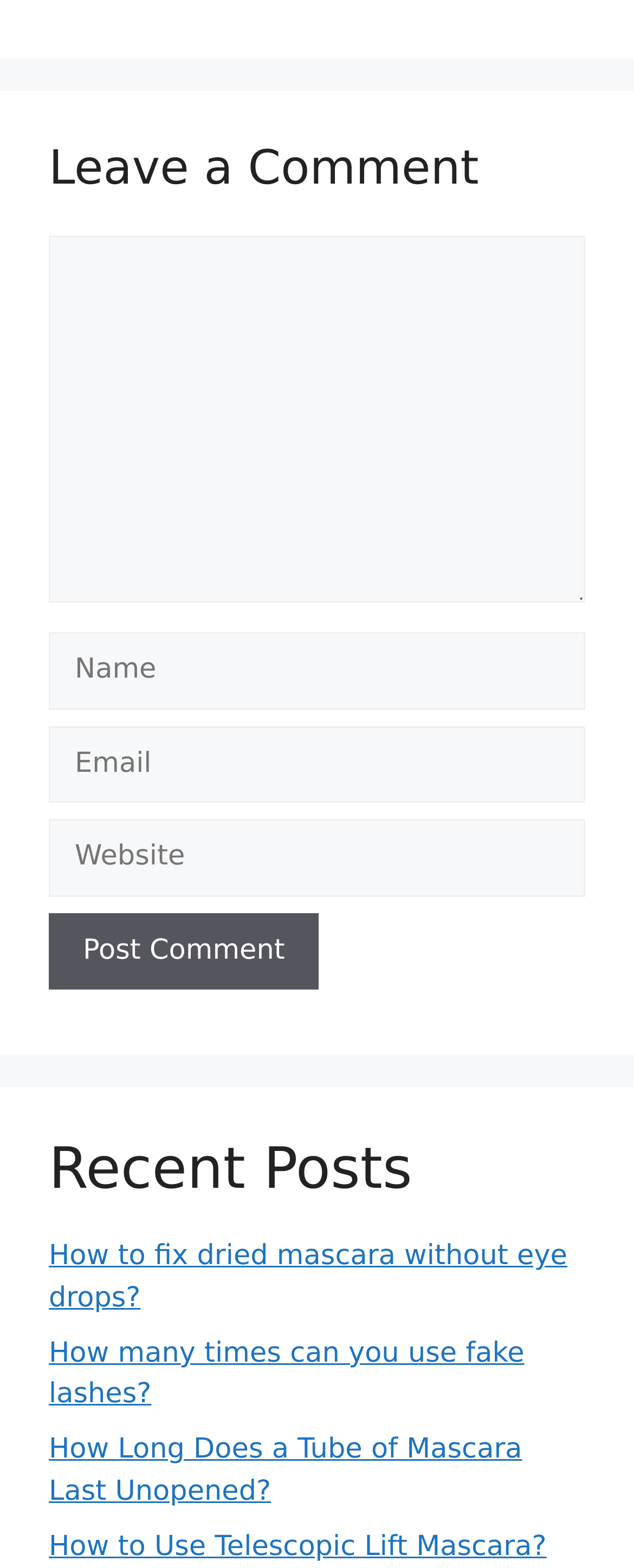Respond to the question below with a single word or phrase: What is the text on the button below the comment form?

Post Comment